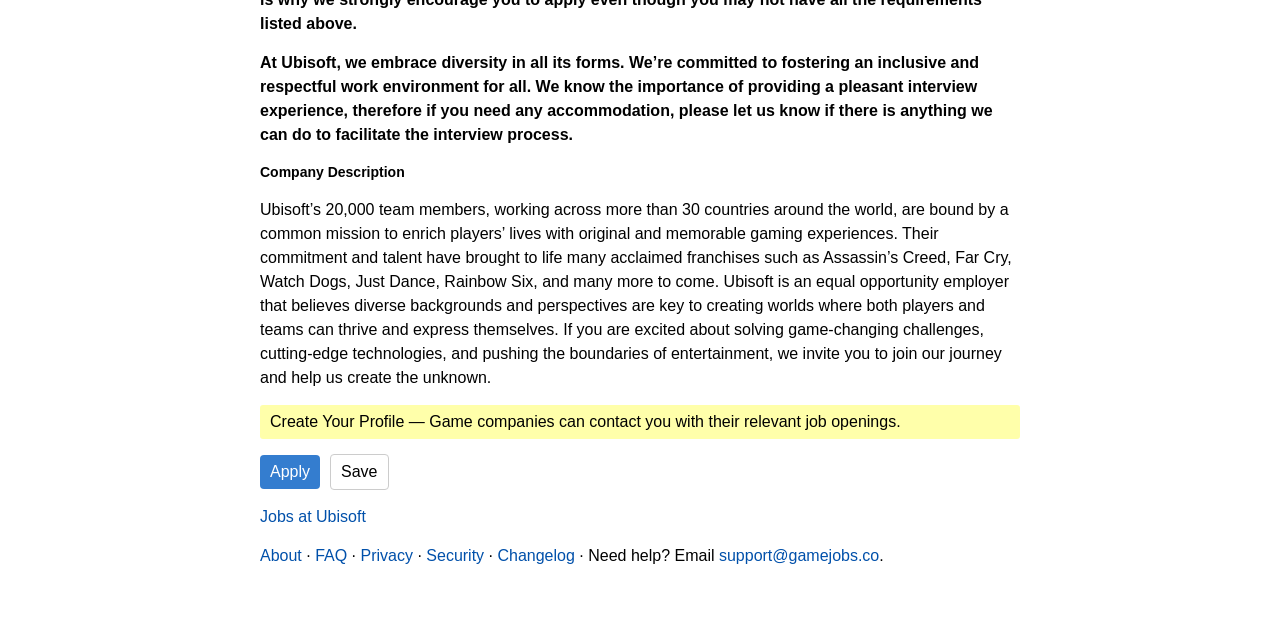What is the text preceding the 'Apply' link?
Based on the image, give a concise answer in the form of a single word or short phrase.

Create Your Profile